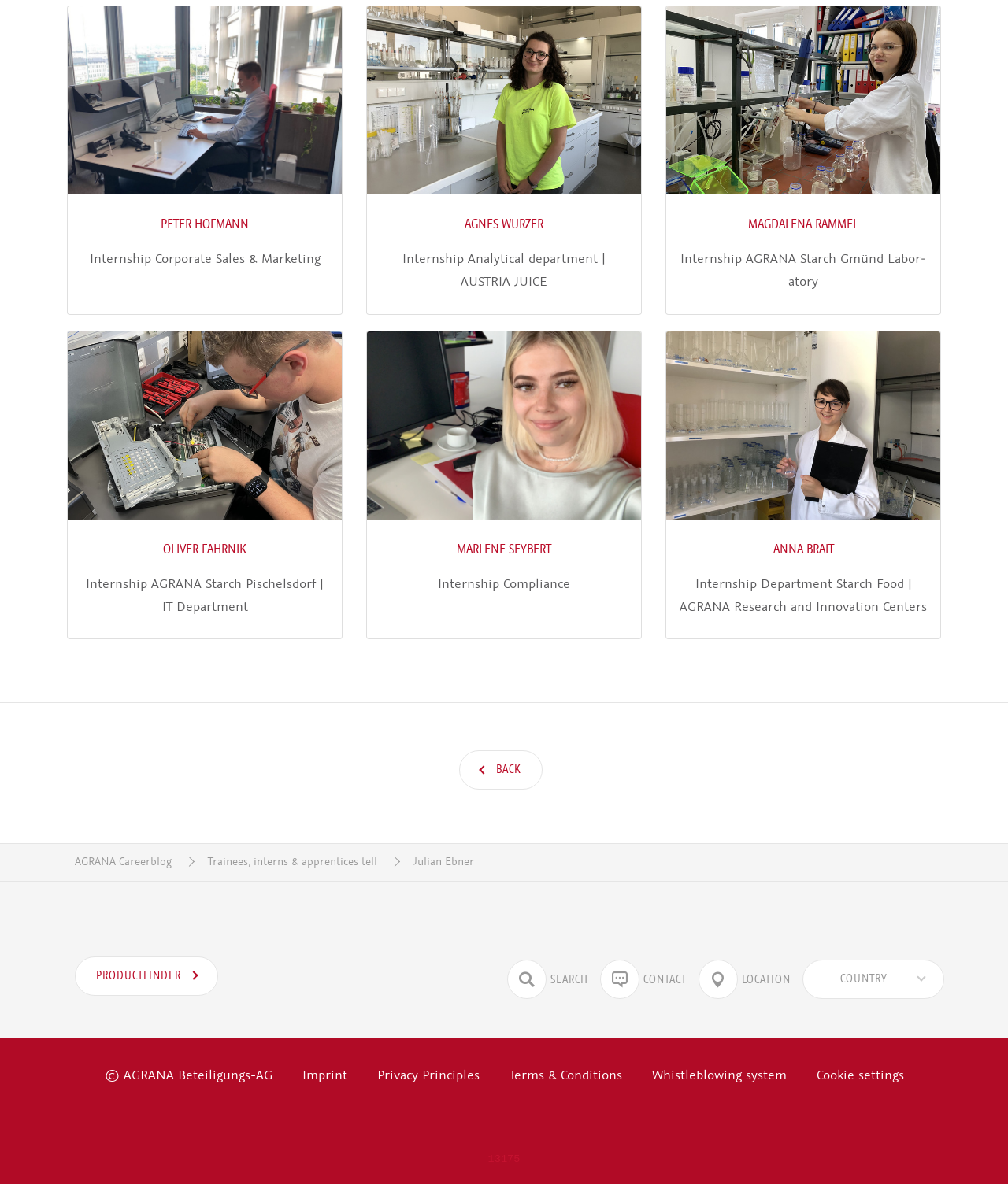Please find the bounding box coordinates of the element's region to be clicked to carry out this instruction: "Click on the 'Post Comment' button".

None